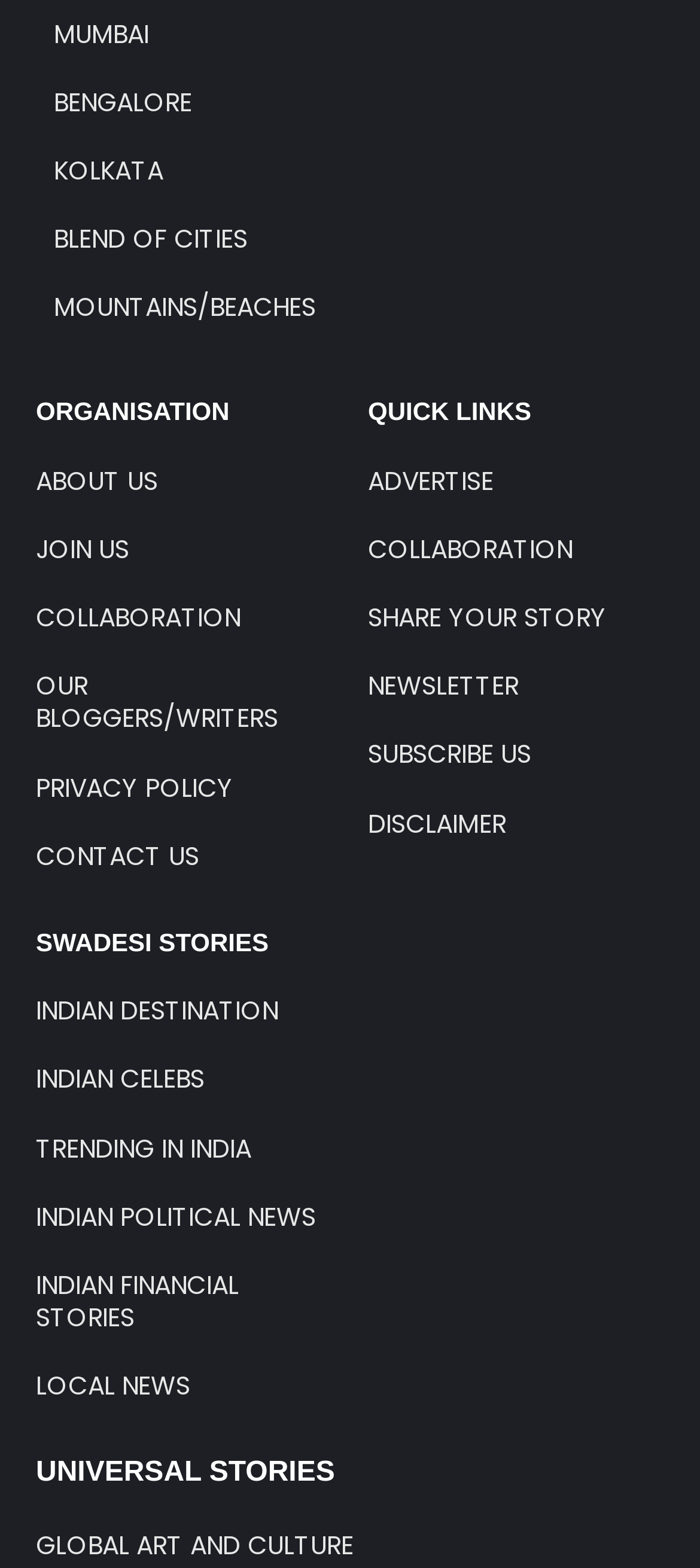Please mark the clickable region by giving the bounding box coordinates needed to complete this instruction: "Read about ORGANISATION".

[0.051, 0.252, 0.474, 0.273]